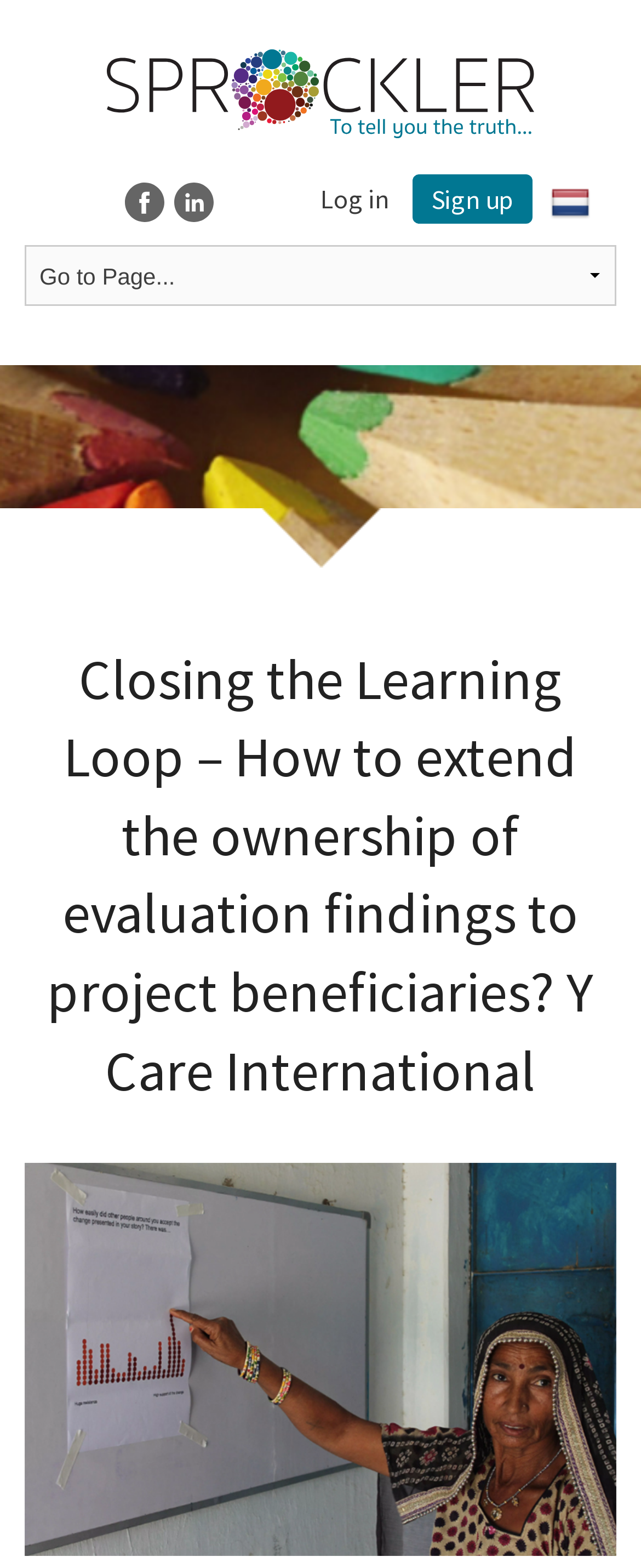Use a single word or phrase to answer the question:
What is the logo above the Facebook link?

SPROCKLER